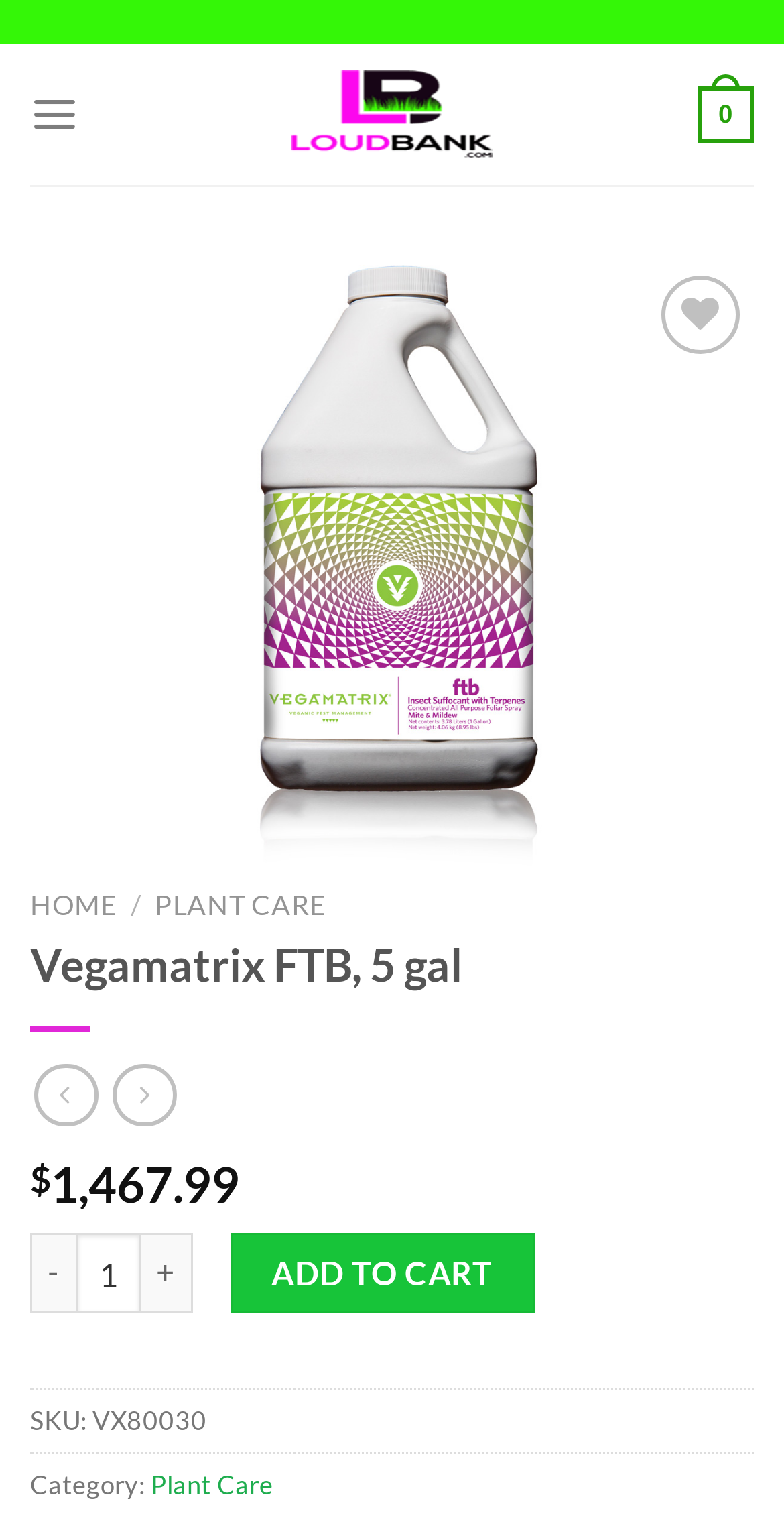Pinpoint the bounding box coordinates of the element to be clicked to execute the instruction: "Click ADD TO CART".

[0.295, 0.801, 0.681, 0.853]